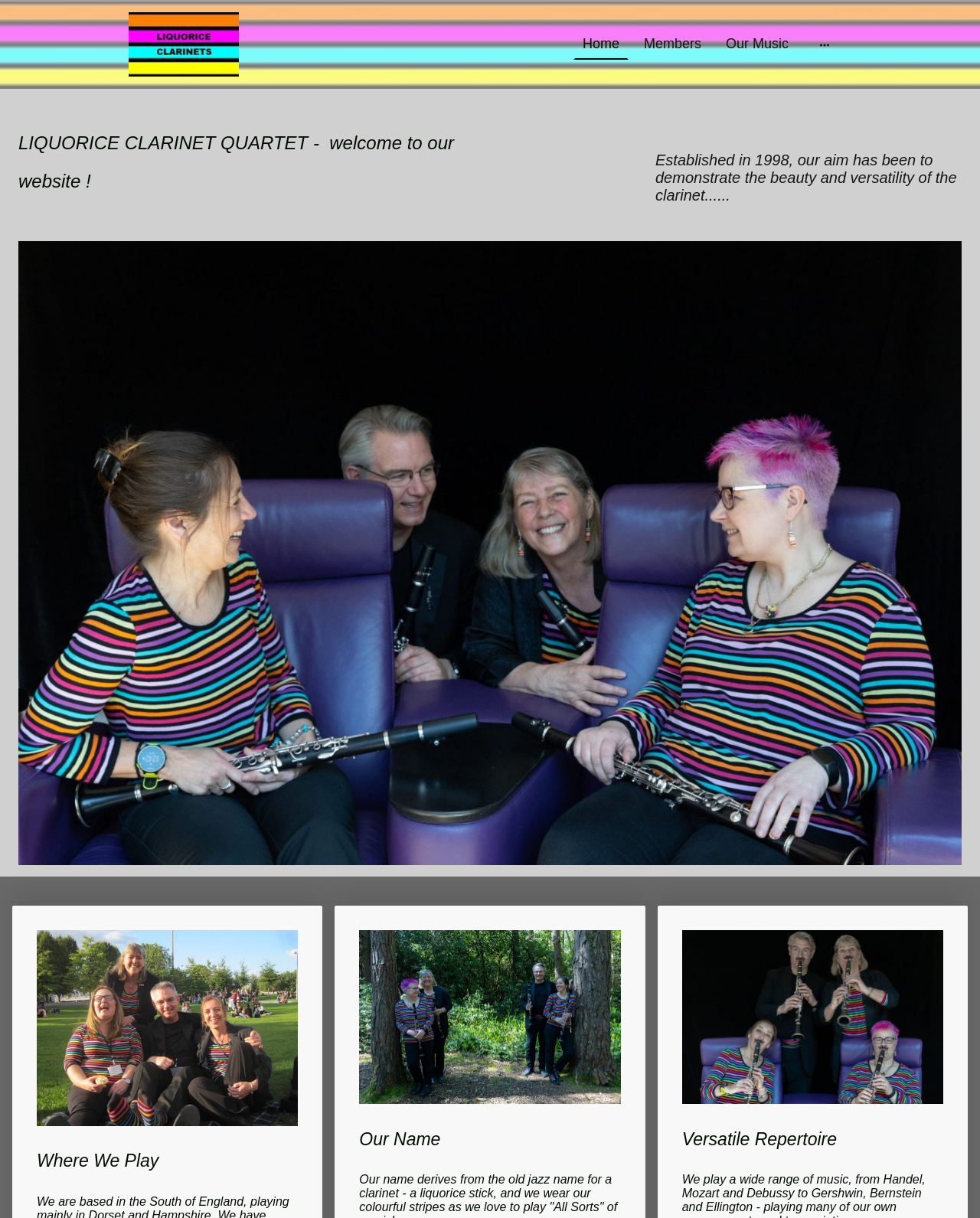Using the information in the image, could you please answer the following question in detail:
What is the year the quartet was established?

I found the answer by reading the StaticText element which says 'Established in 1998, our aim has been to demonstrate the beauty and versatility of the clarinet...' which mentions the year the quartet was established.